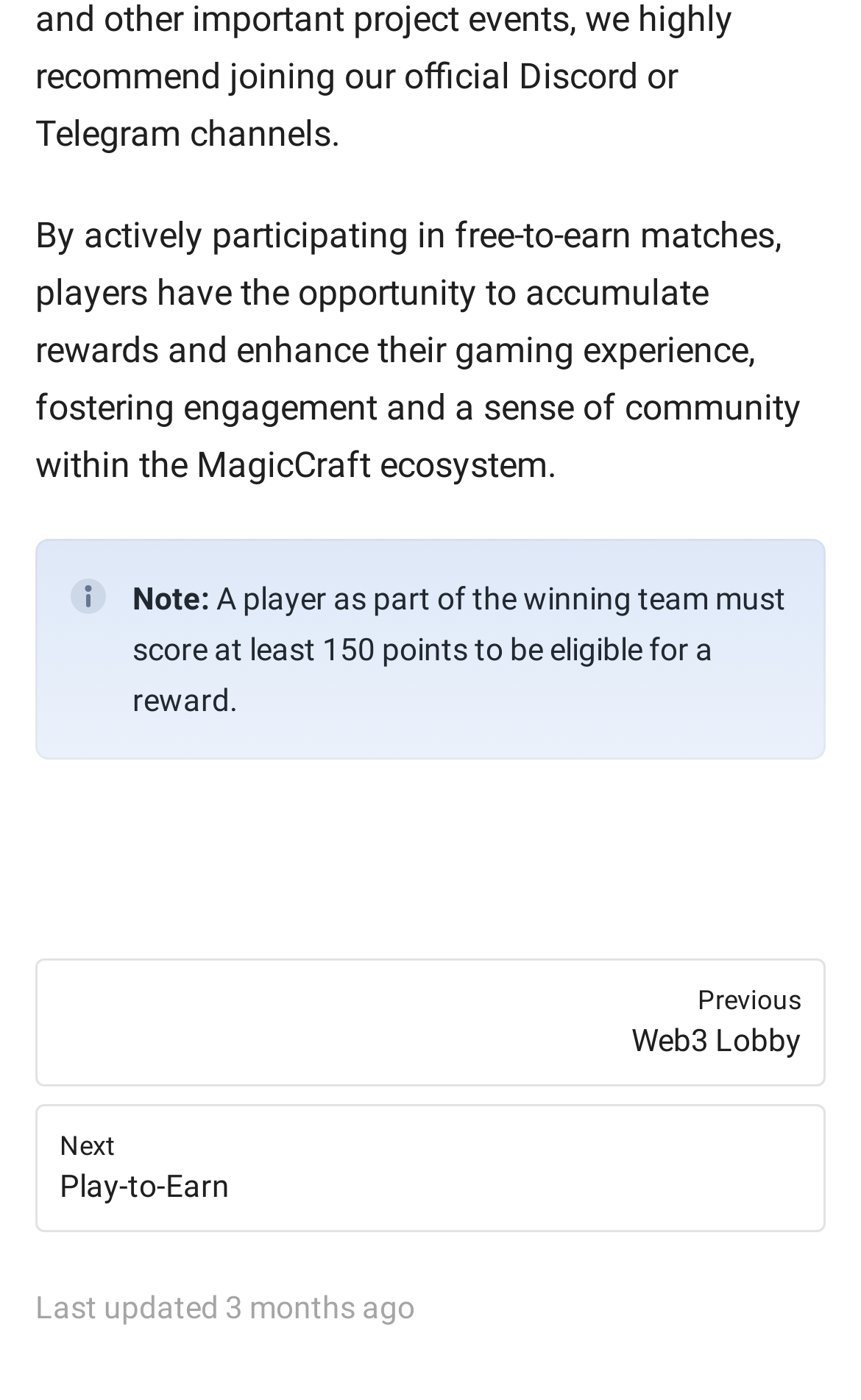What is the purpose of participating in free-to-earn matches?
Please provide a comprehensive answer based on the contents of the image.

I found the answer by looking at the StaticText element with the text 'By actively participating in free-to-earn matches, players have the opportunity to accumulate rewards and enhance their gaming experience...' which is located at [0.041, 0.153, 0.941, 0.347]. This text explains the benefits of participating in free-to-earn matches.